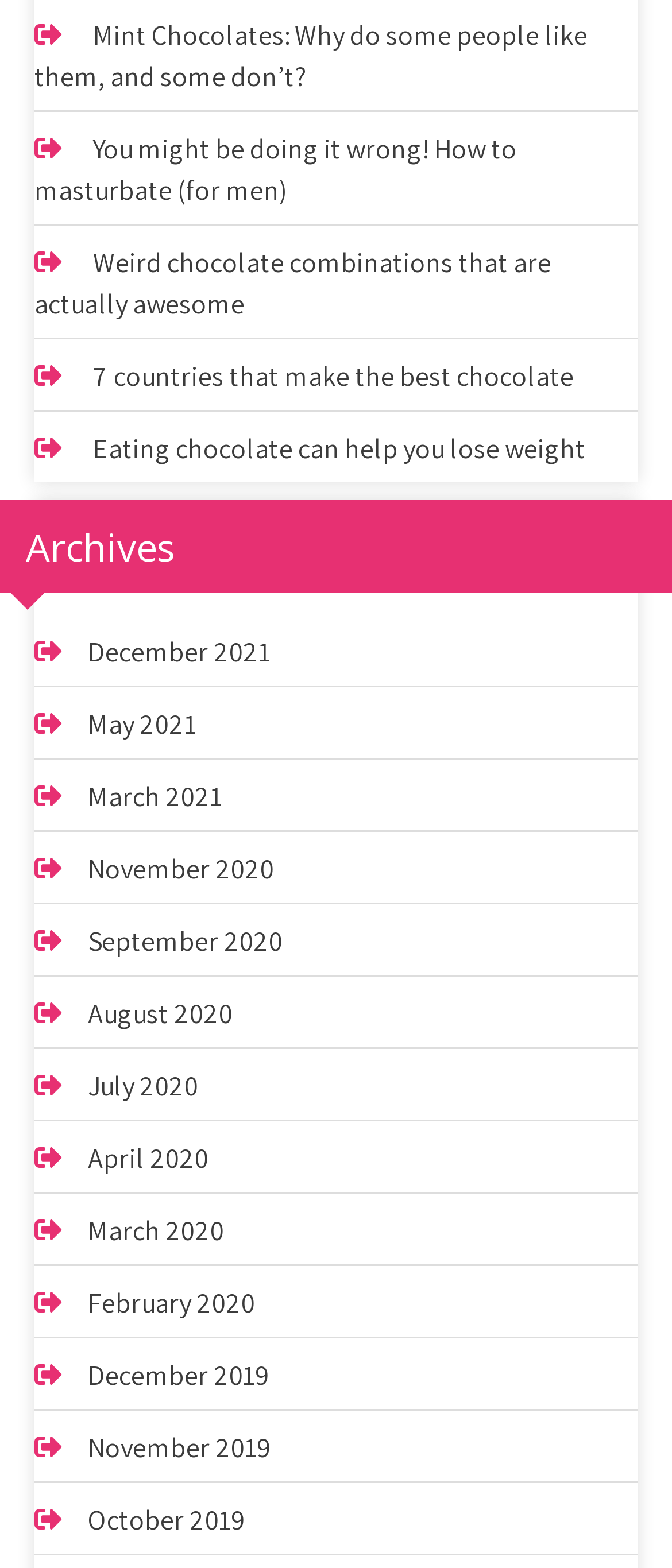What is the topic of the first link?
Please utilize the information in the image to give a detailed response to the question.

The first link on the webpage has the text 'Mint Chocolates: Why do some people like them, and some don’t?' which suggests that the topic of the link is about mint chocolates and the reasons behind people's preferences for them.